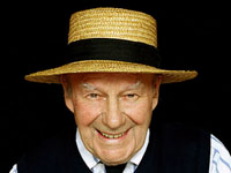Describe the image thoroughly.

The image features an elderly man with a warm and cheerful smile, wearing a straw hat adorned with a black ribbon. His attire includes a dark vest over a light-colored shirt, which adds to his friendly demeanor. The background is a solid black, helping to accentuate his bright expression and the natural textures of his clothing and hat. This portrait captures a sense of joy and warmth, reflecting a moment of genuine happiness.